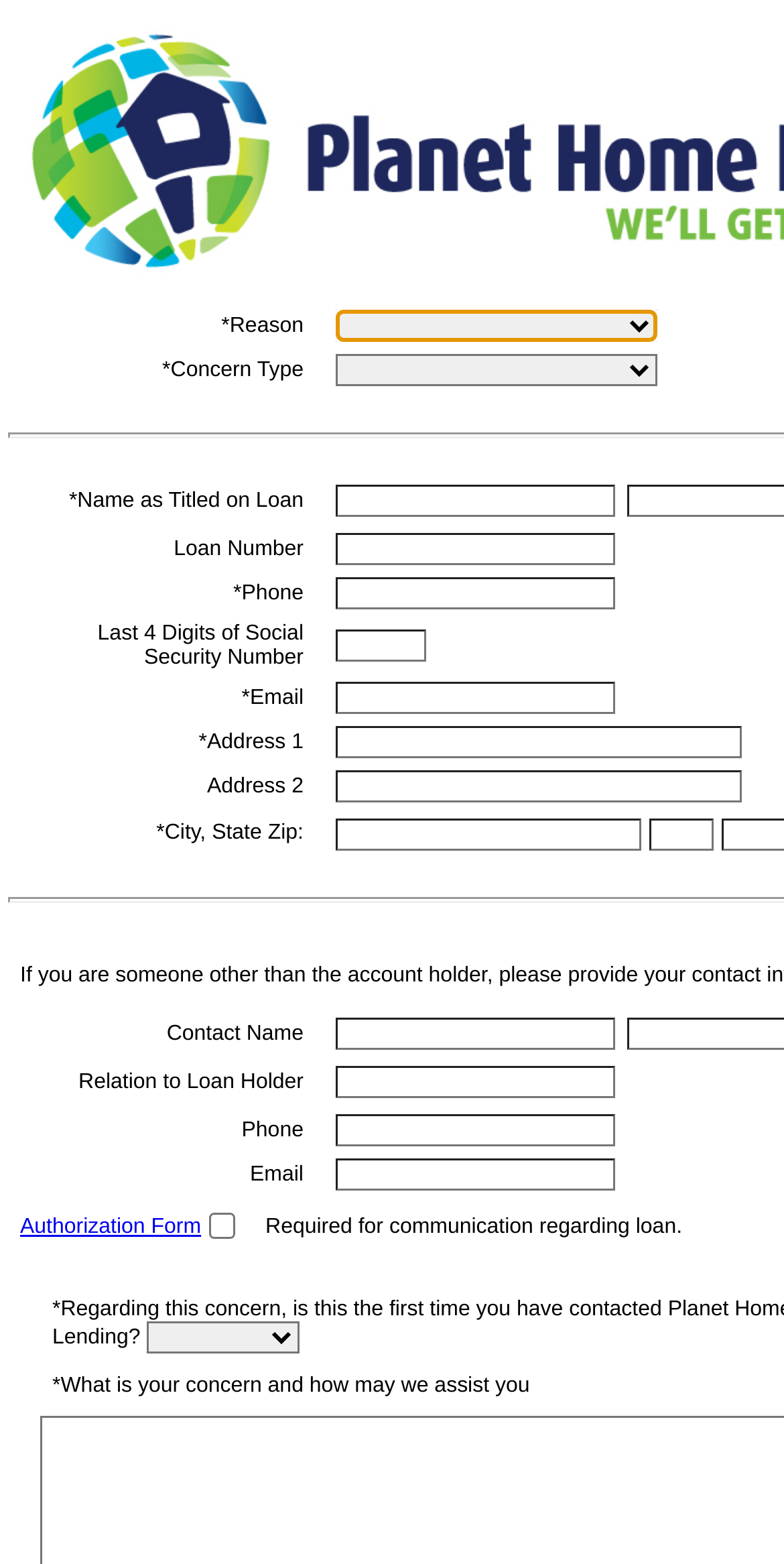What is the purpose of the 'Authorization Form' link?
Respond to the question with a well-detailed and thorough answer.

The 'Authorization Form' link is likely provided for users to download or access a form related to loan authorization, which is a common requirement in loan applications.